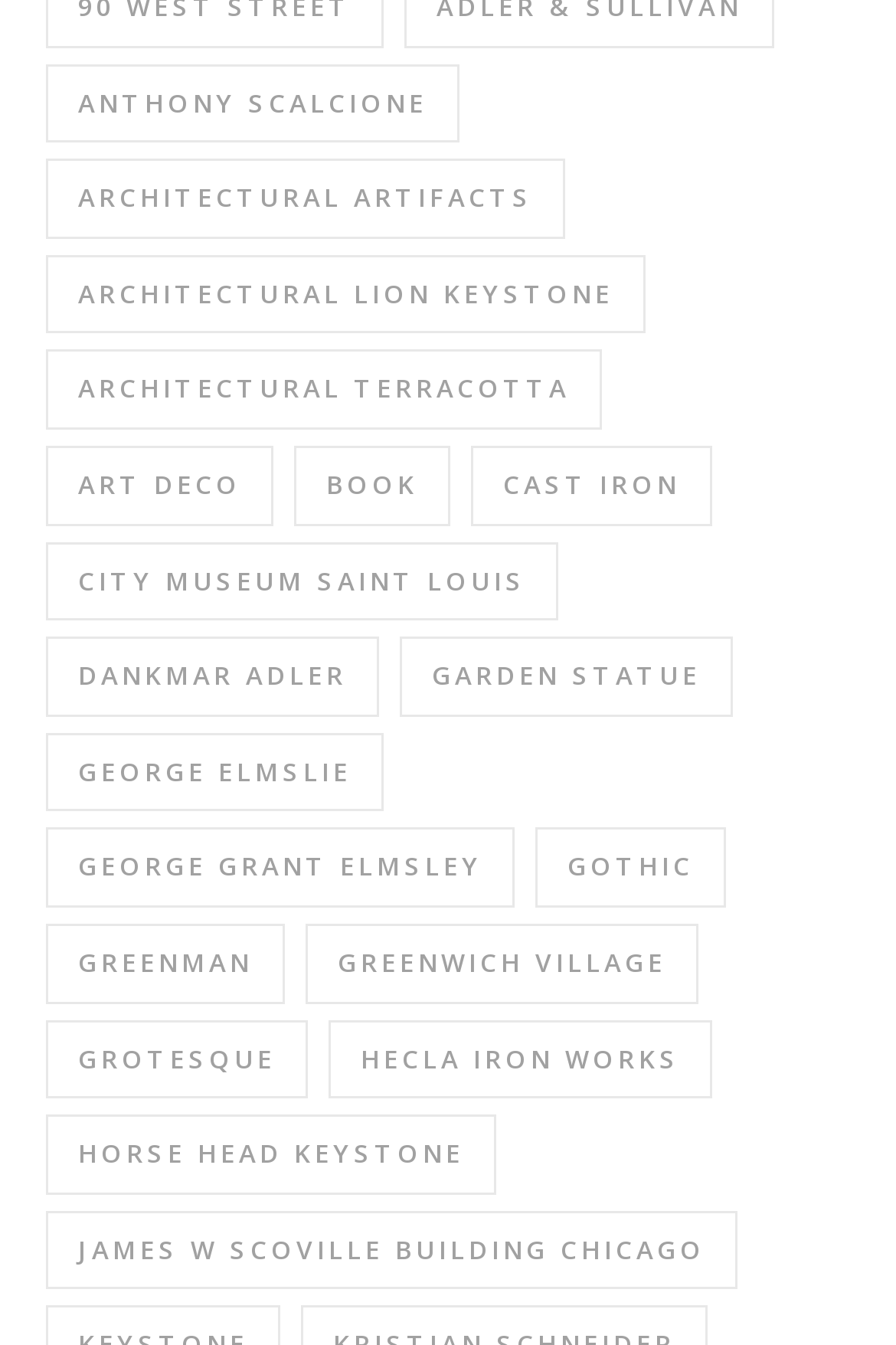How many links have only one item?
Observe the image and answer the question with a one-word or short phrase response.

4